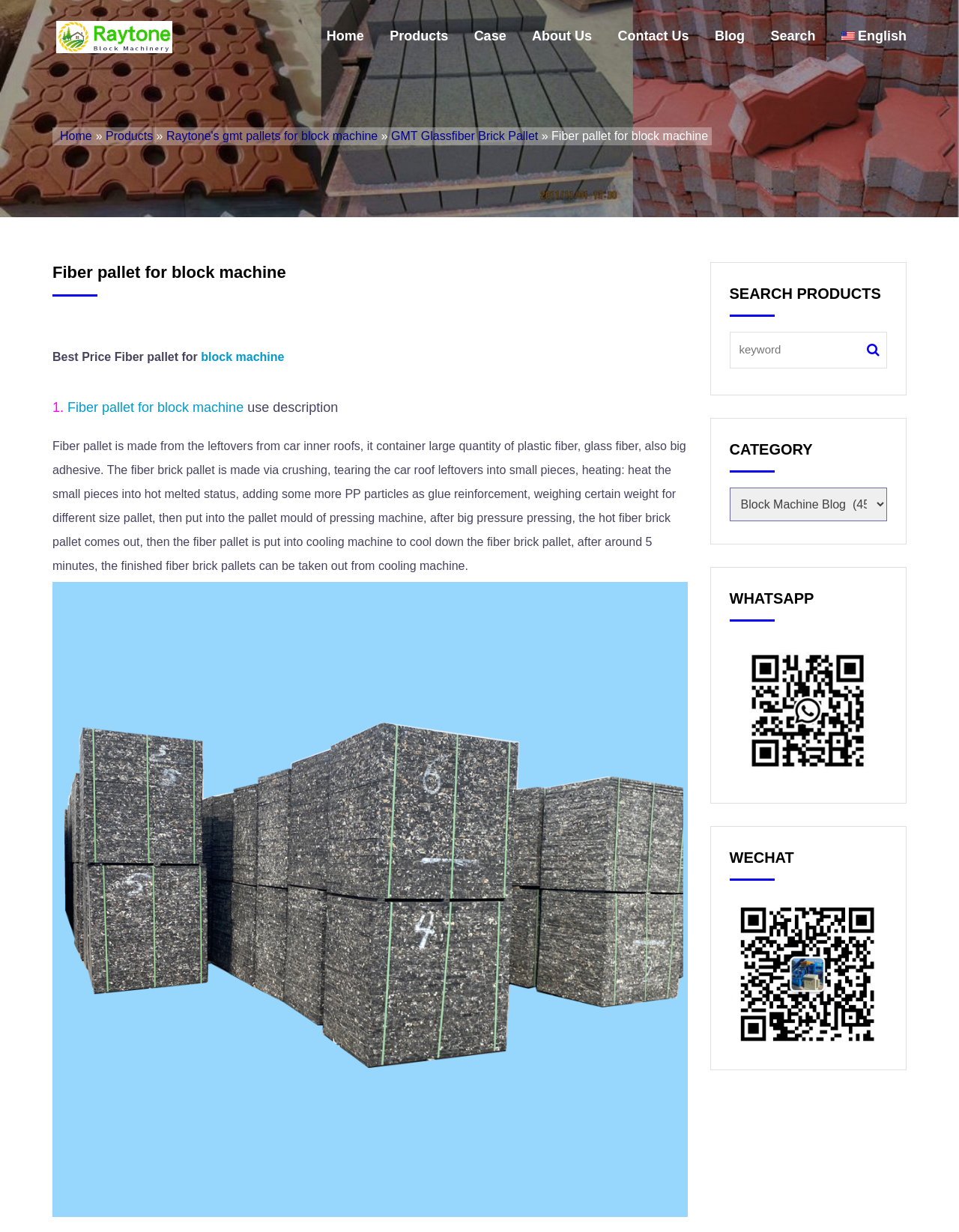Answer succinctly with a single word or phrase:
What is the purpose of the search box?

To search products